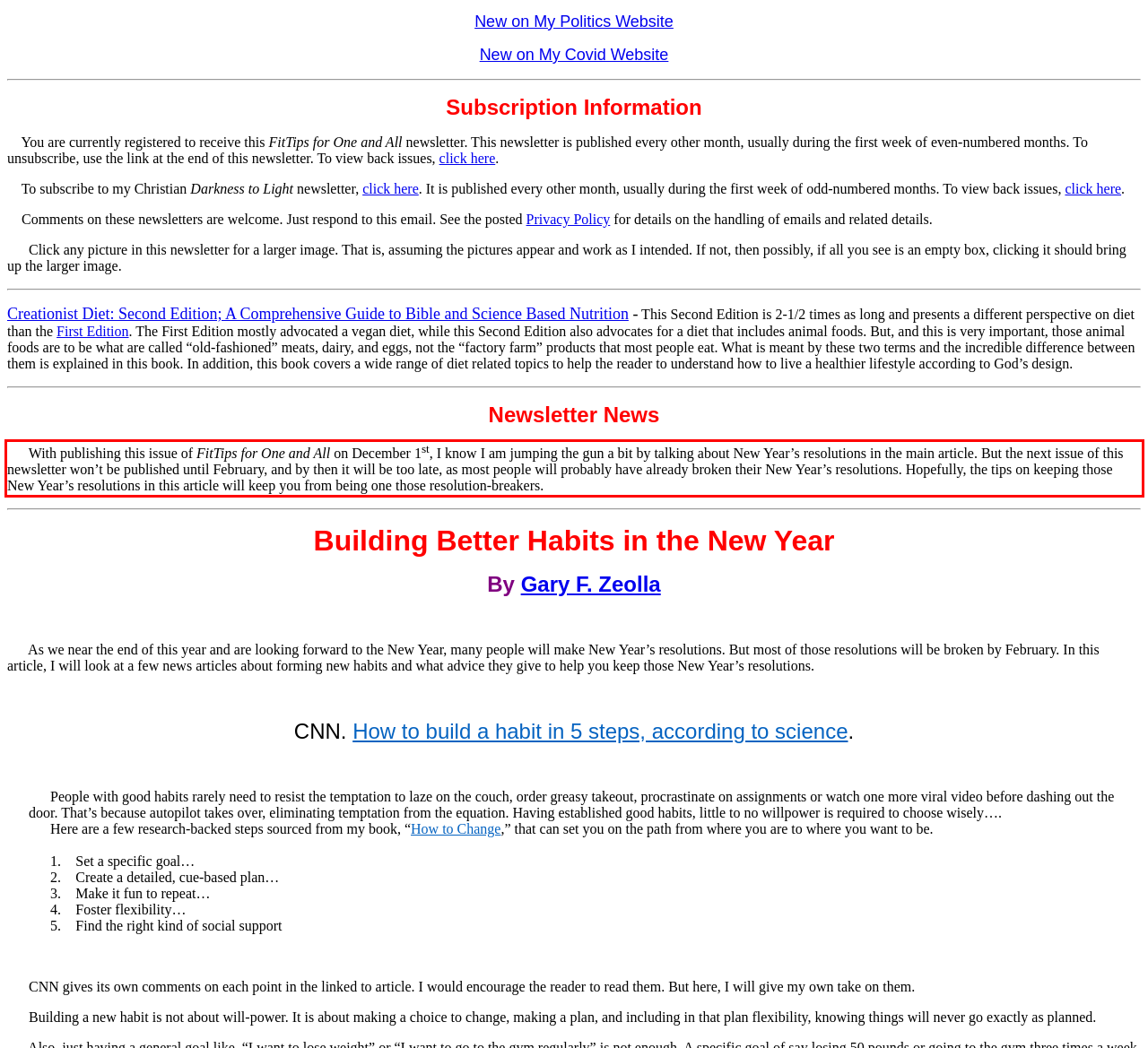Within the provided webpage screenshot, find the red rectangle bounding box and perform OCR to obtain the text content.

With publishing this issue of FitTips for One and All on December 1st, I know I am jumping the gun a bit by talking about New Year’s resolutions in the main article. But the next issue of this newsletter won’t be published until February, and by then it will be too late, as most people will probably have already broken their New Year’s resolutions. Hopefully, the tips on keeping those New Year’s resolutions in this article will keep you from being one those resolution-breakers.